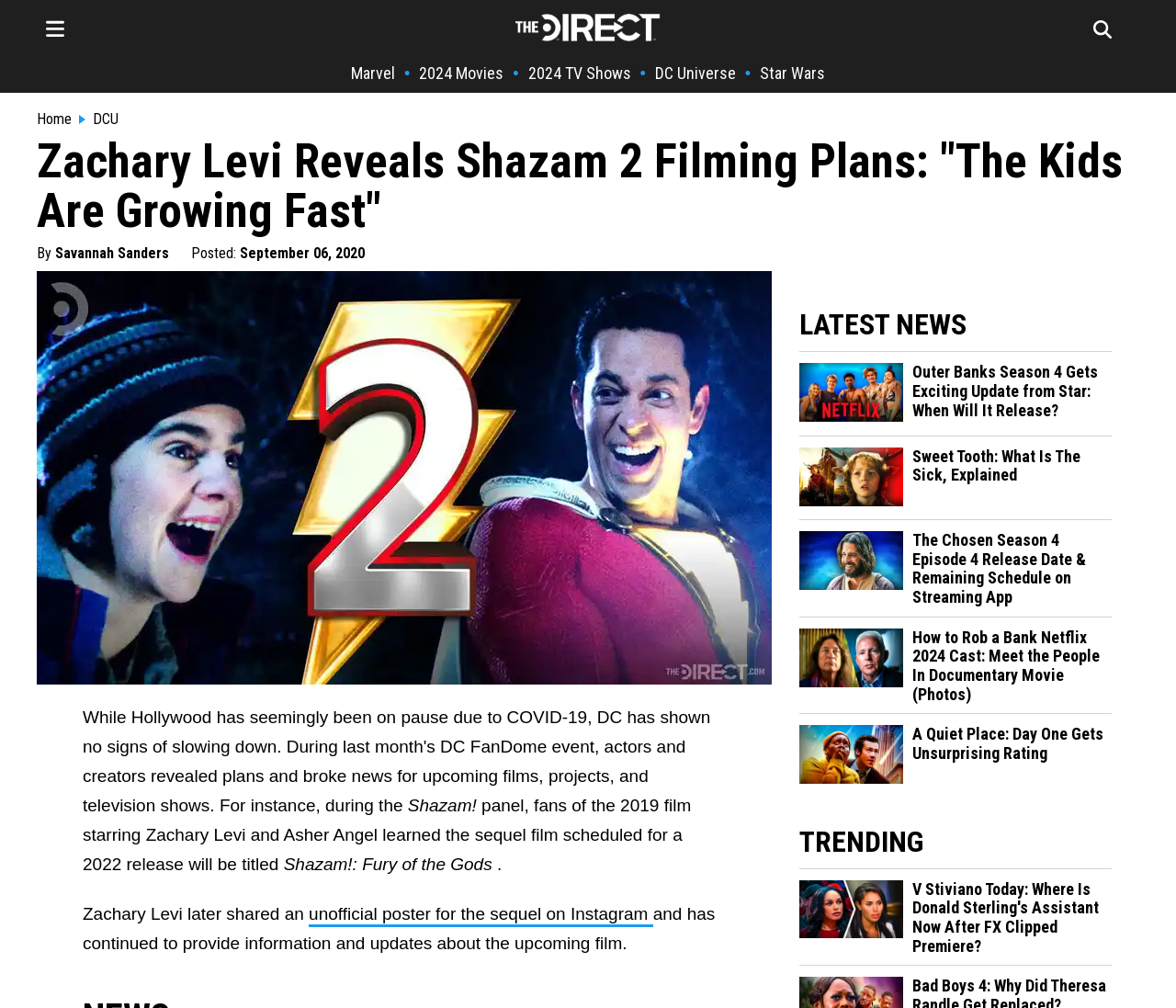Locate the bounding box coordinates of the clickable area to execute the instruction: "Learn about V Stiviano Today". Provide the coordinates as four float numbers between 0 and 1, represented as [left, top, right, bottom].

[0.68, 0.918, 0.768, 0.934]